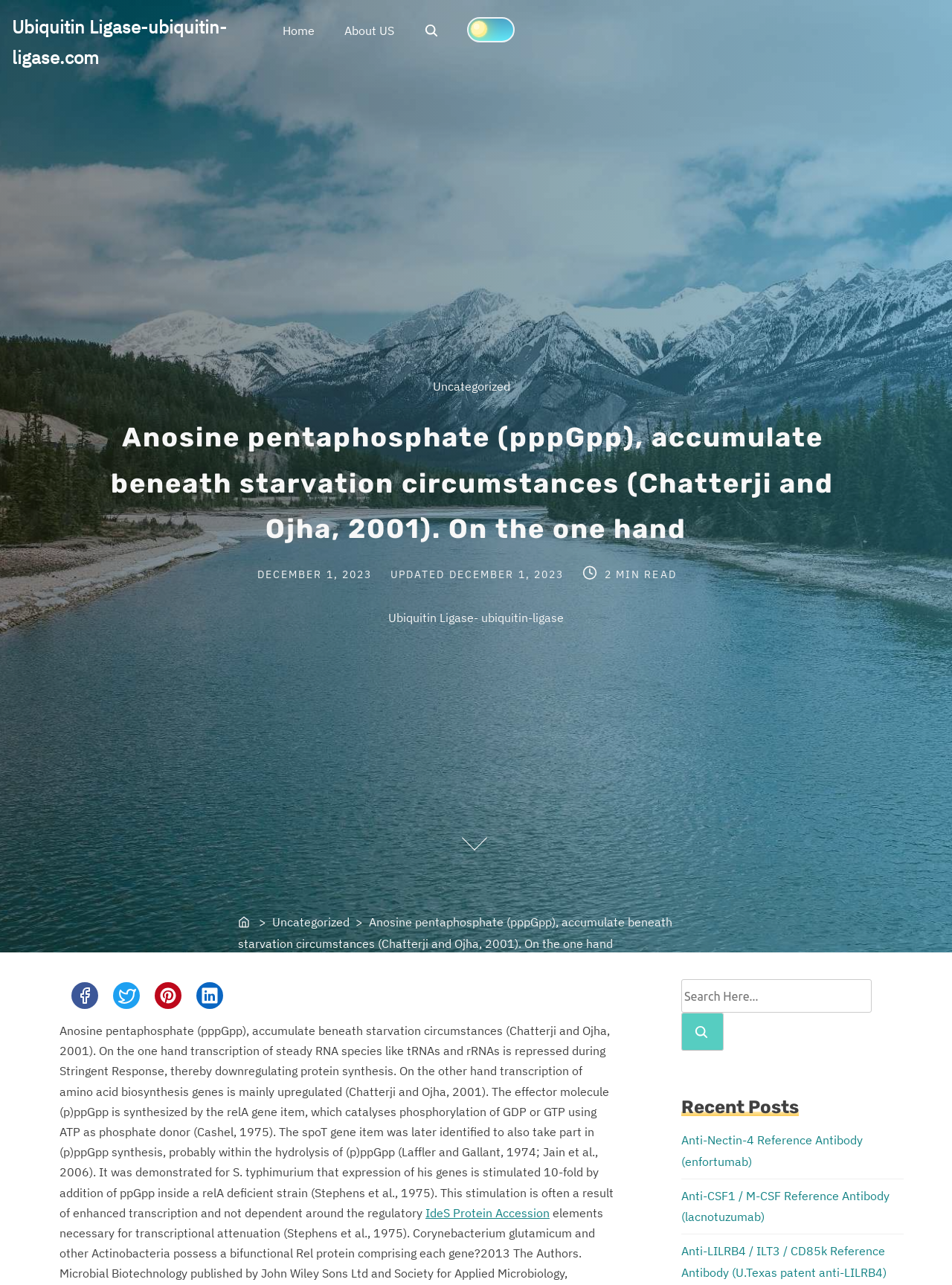Answer the question below with a single word or a brief phrase: 
When was the post last updated?

DECEMBER 1, 2023